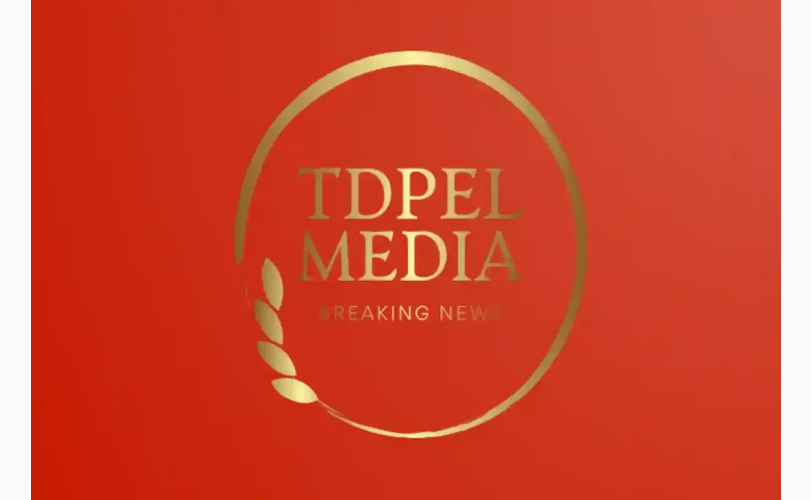Offer a detailed account of the various components present in the image.

The image features the logo of TDPel Media, prominently displayed against a vibrant red background. The logo is elegantly designed with the words "TDPel MEDIA" rendered in a striking gold font at the center. Surrounding the text is a golden circular border accompanied by a delicate olive branch motif on the left side, symbolizing peace and victory. Below the main title, the phrase "BREAKING NEWS" is presented in a smaller, bold font, emphasizing the platform's focus on timely news and information. This logo encapsulates TDPel Media's commitment to delivering fresh and engaging news content.